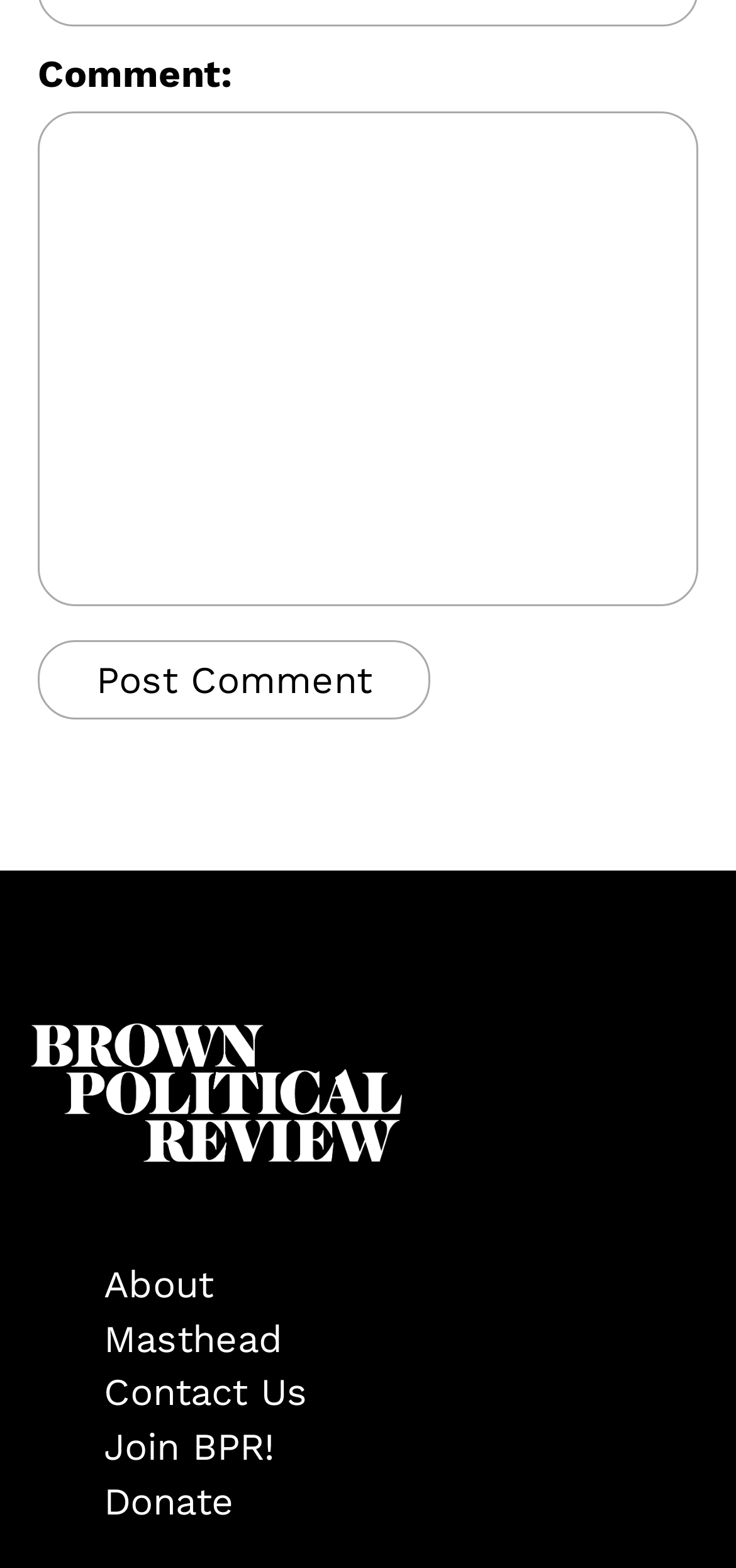Analyze the image and provide a detailed answer to the question: What is the label of the static text above the textbox?

The static text element is located above the textbox and has the label 'Comment:', indicating that it is a label for the textbox.